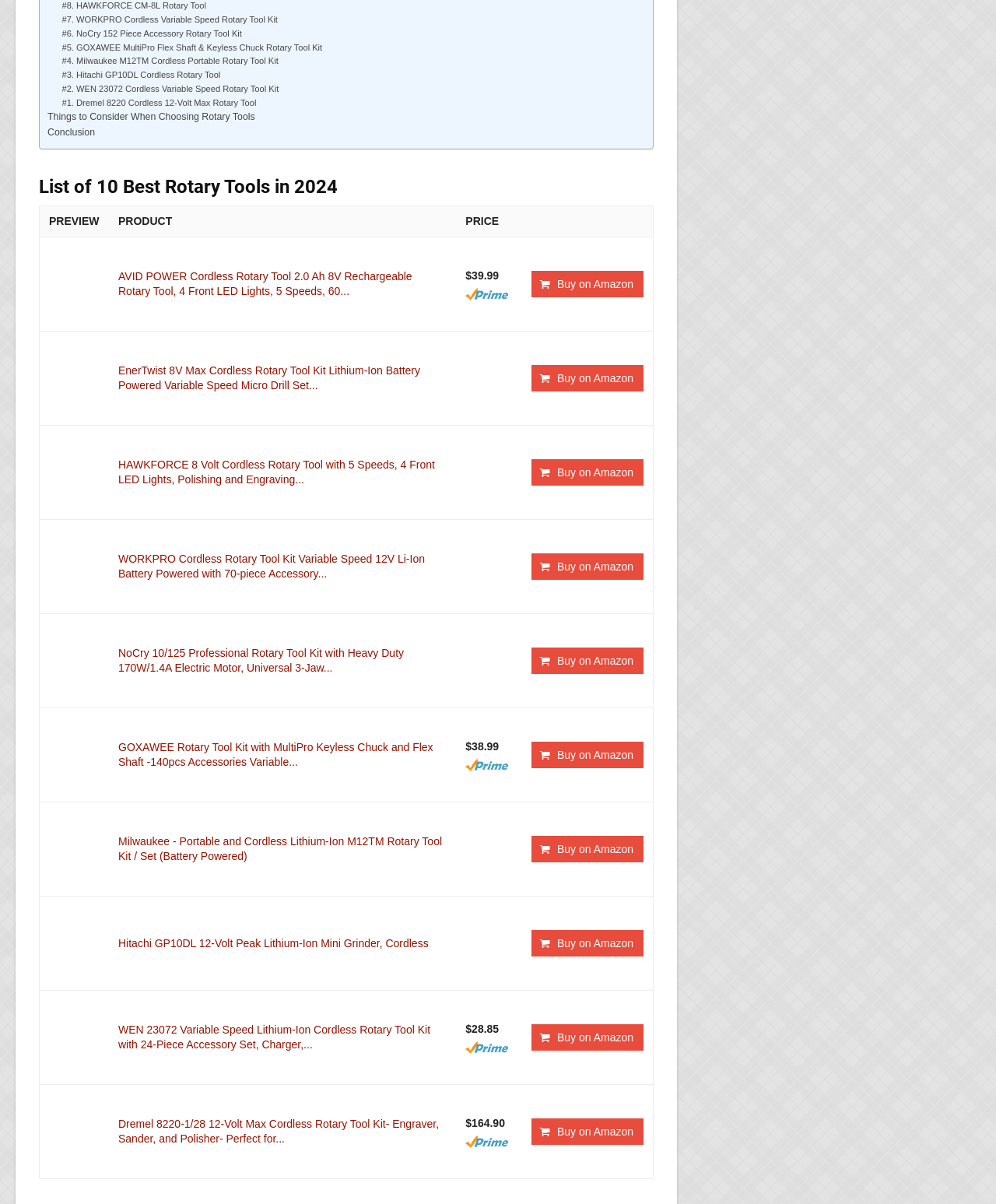Provide the bounding box coordinates of the section that needs to be clicked to accomplish the following instruction: "Click on the link to view the WORKPRO Cordless Variable Speed Rotary Tool Kit."

[0.039, 0.432, 0.109, 0.51]